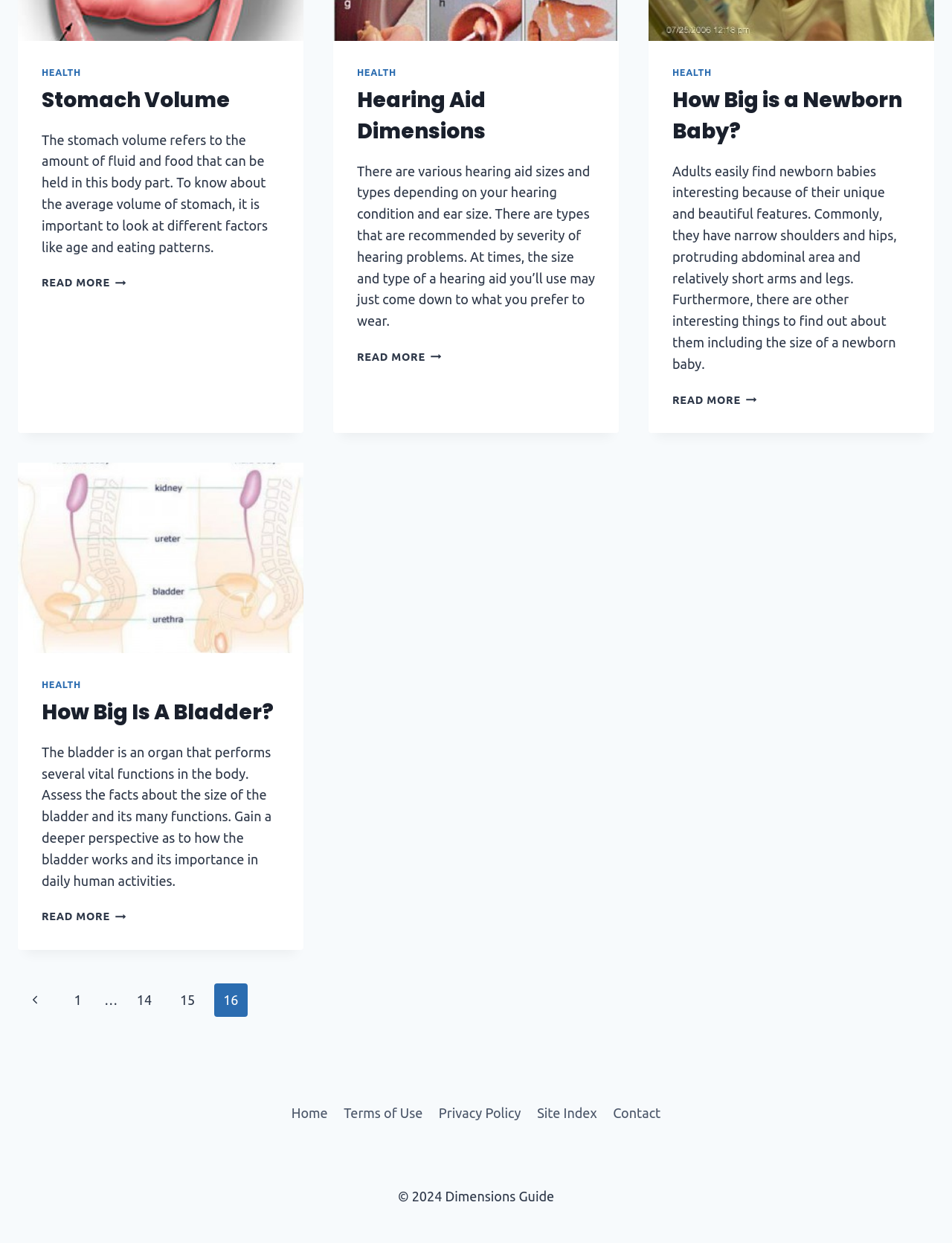Could you find the bounding box coordinates of the clickable area to complete this instruction: "Buy prints from the photographer"?

None